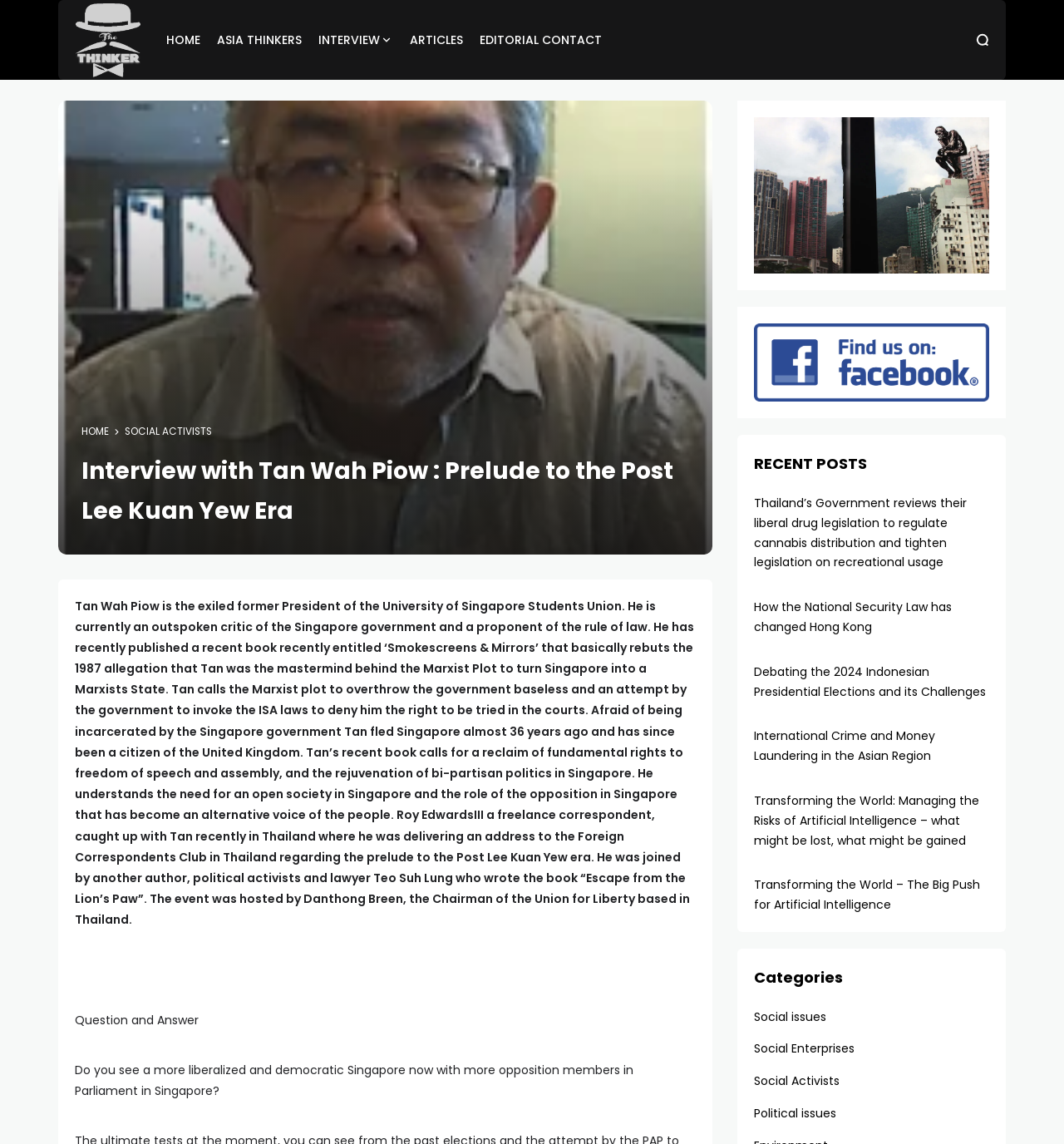Explain the webpage in detail, including its primary components.

This webpage is an interview article featuring Tan Wah Piow, a former President of the University of Singapore Students Union, who is now an outspoken critic of the Singapore government. The article is divided into sections, with a heading "Interview with Tan Wah Piow : Prelude to the Post Lee Kuan Yew Era" at the top.

At the top left corner, there is a logo of "Asia Thinkers" with a link to the homepage. Below it, there is a navigation menu with links to "HOME", "ASIA THINKERS", "INTERVIEW", "ARTICLES", and "EDITORIAL CONTACT".

The main content of the article is a long paragraph describing Tan Wah Piow's background and his recent book "Smokescreens & Mirrors", which rebuts the 1987 allegation that he was the mastermind behind the Marxist Plot to turn Singapore into a Marxist State. The article also mentions that Tan fled Singapore 36 years ago and has since become a citizen of the United Kingdom.

Below the main content, there is a section with a heading "Question and Answer", which appears to be an interview with Tan Wah Piow. The first question is "Do you see a more liberalized and democratic Singapore now with more opposition members in Parliament in Singapore?"

On the right side of the page, there is a section with a heading "RECENT POSTS", which lists several article links with headings such as "Thailand’s Government reviews their liberal drug legislation", "How the National Security Law has changed Hong Kong", and "Debating the 2024 Indonesian Presidential Elections and its Challenges".

Further down, there is a section with a heading "Categories", which lists links to categories such as "Social issues", "Social Enterprises", "Social Activists", and "Political issues".

At the bottom of the page, there is a small image, and at the very bottom right corner, there is another small image.